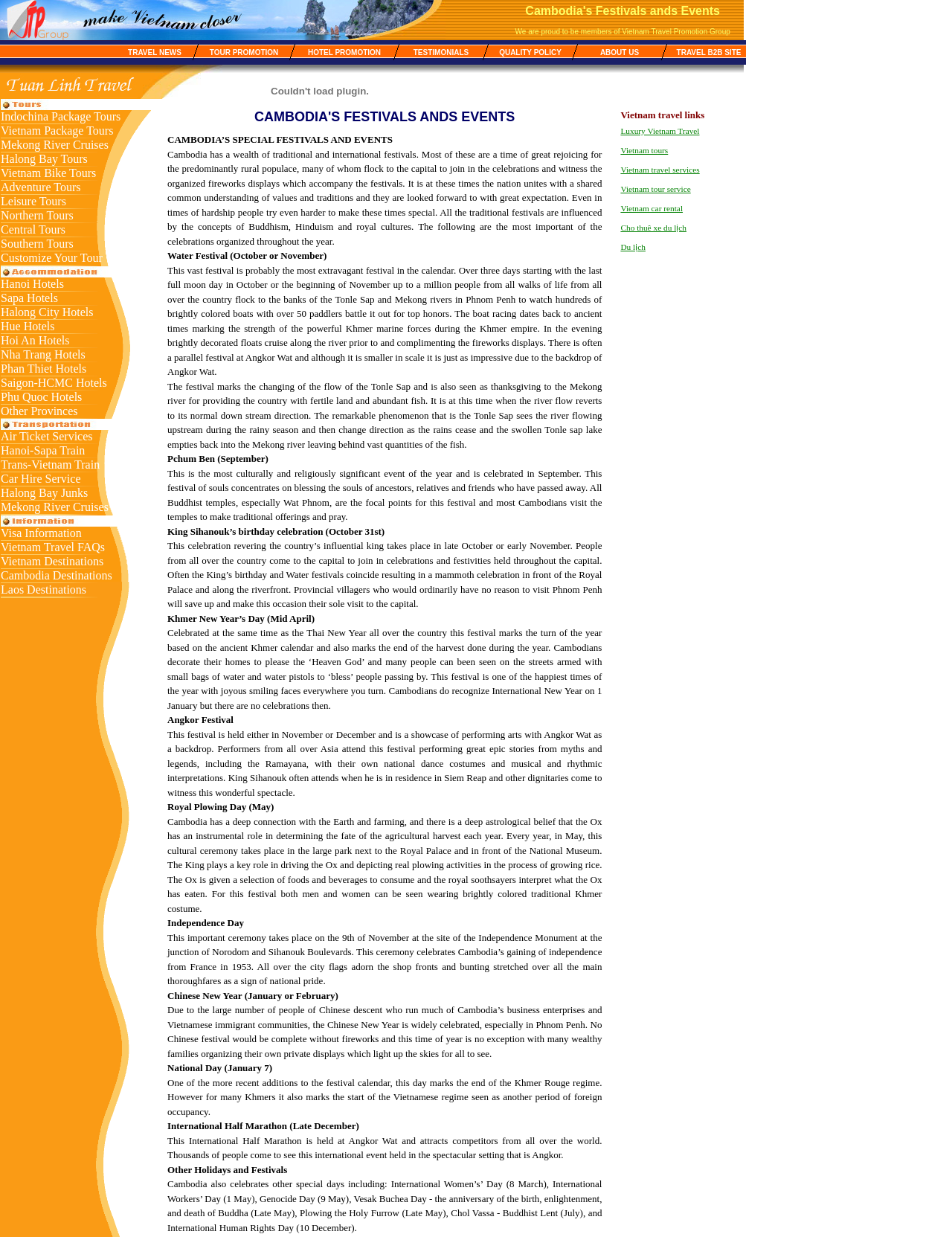Highlight the bounding box coordinates of the element that should be clicked to carry out the following instruction: "View About Us". The coordinates must be given as four float numbers ranging from 0 to 1, i.e., [left, top, right, bottom].

[0.612, 0.032, 0.69, 0.052]